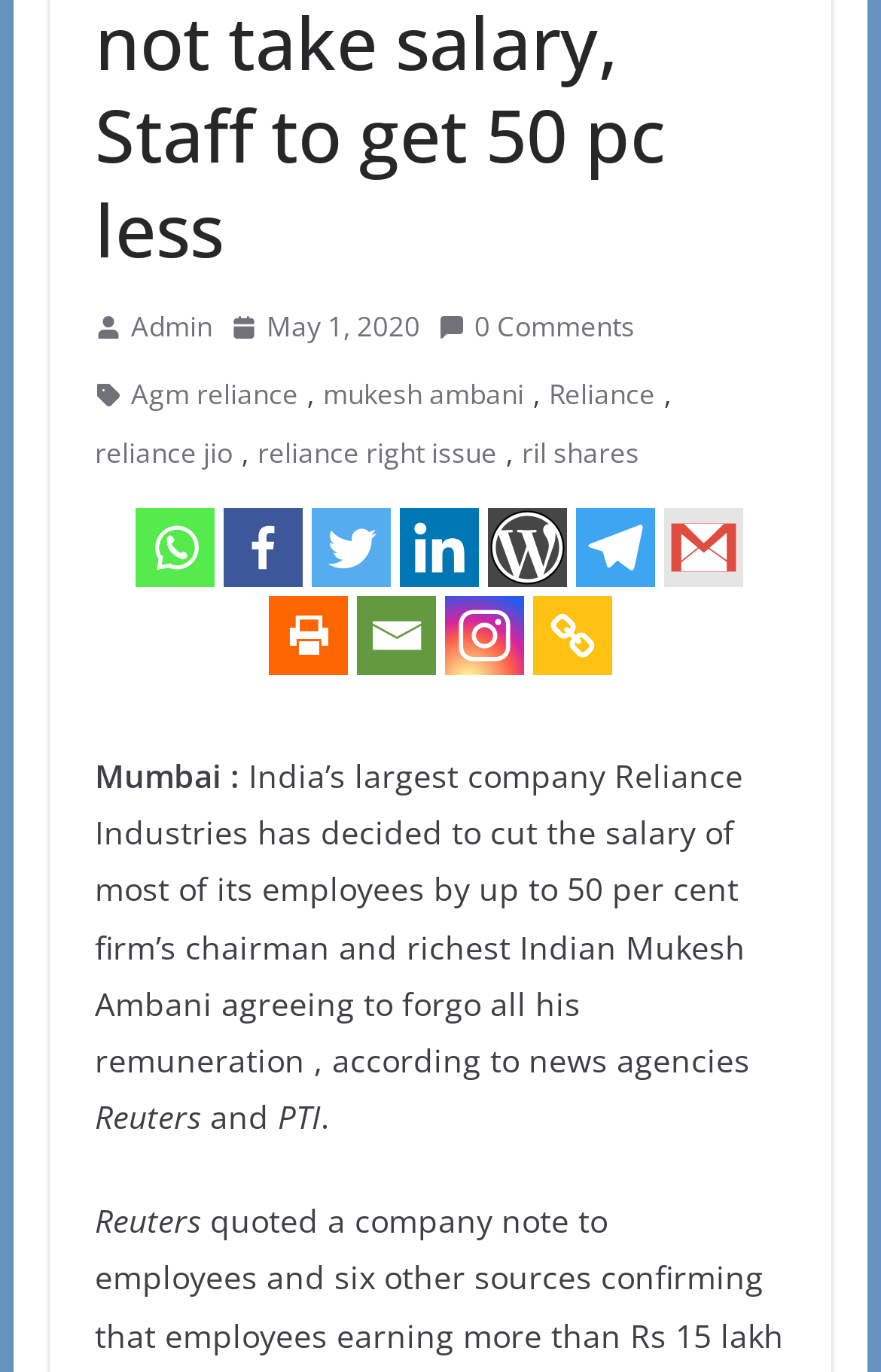Find the bounding box coordinates of the clickable region needed to perform the following instruction: "Share on Whatsapp". The coordinates should be provided as four float numbers between 0 and 1, i.e., [left, top, right, bottom].

[0.155, 0.371, 0.245, 0.428]